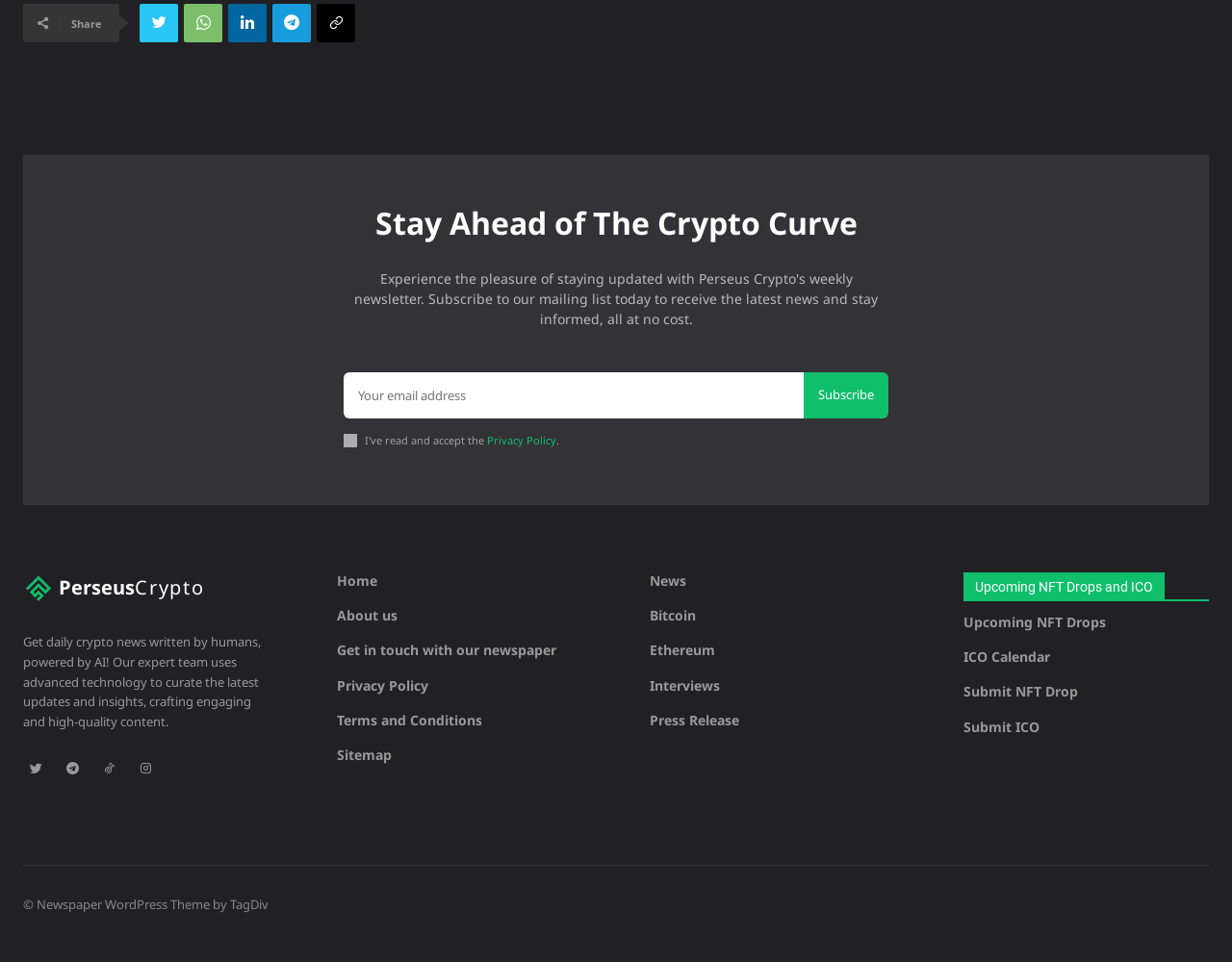Please determine the bounding box coordinates for the element that should be clicked to follow these instructions: "Read about TRAVEL".

None